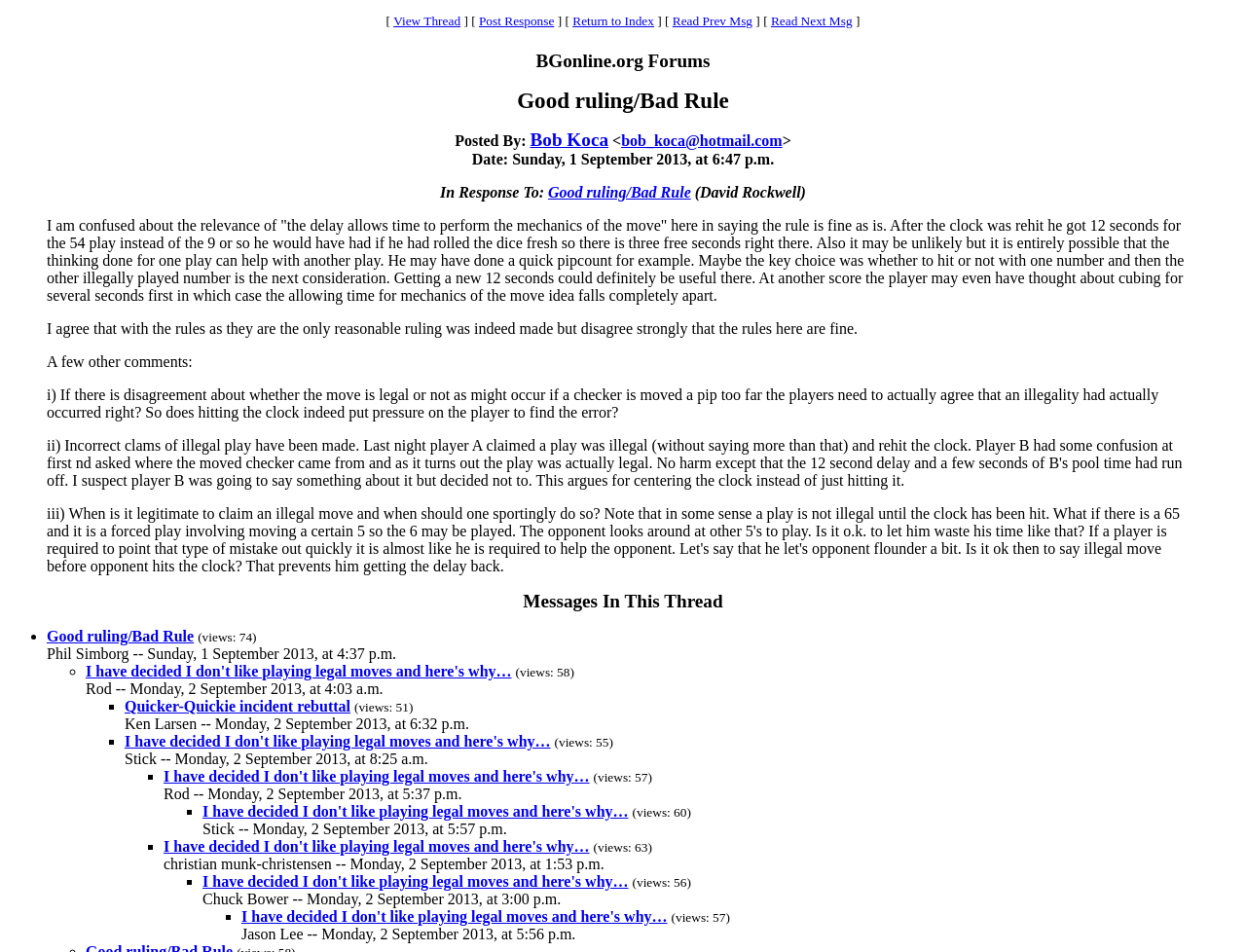Find the bounding box coordinates of the clickable region needed to perform the following instruction: "Read next message". The coordinates should be provided as four float numbers between 0 and 1, i.e., [left, top, right, bottom].

[0.619, 0.014, 0.684, 0.03]